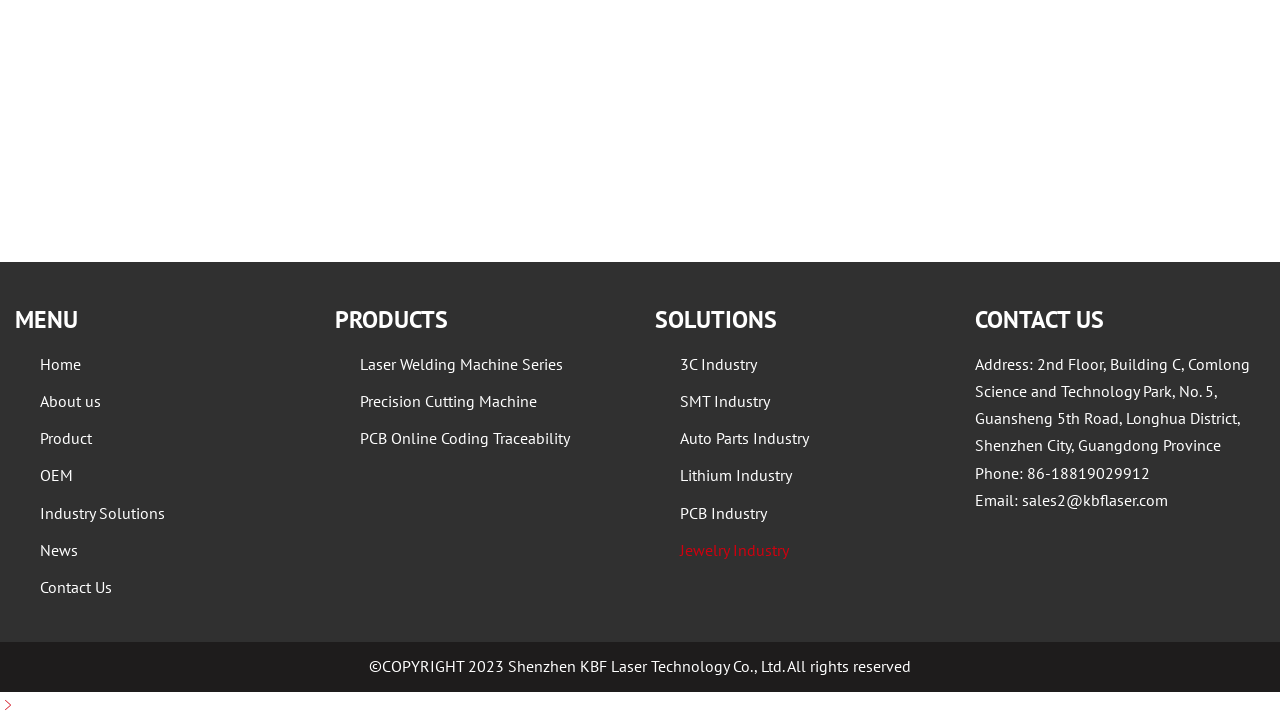Locate the bounding box of the UI element defined by this description: "sales2@kbflaser.com". The coordinates should be given as four float numbers between 0 and 1, formatted as [left, top, right, bottom].

[0.798, 0.681, 0.912, 0.709]